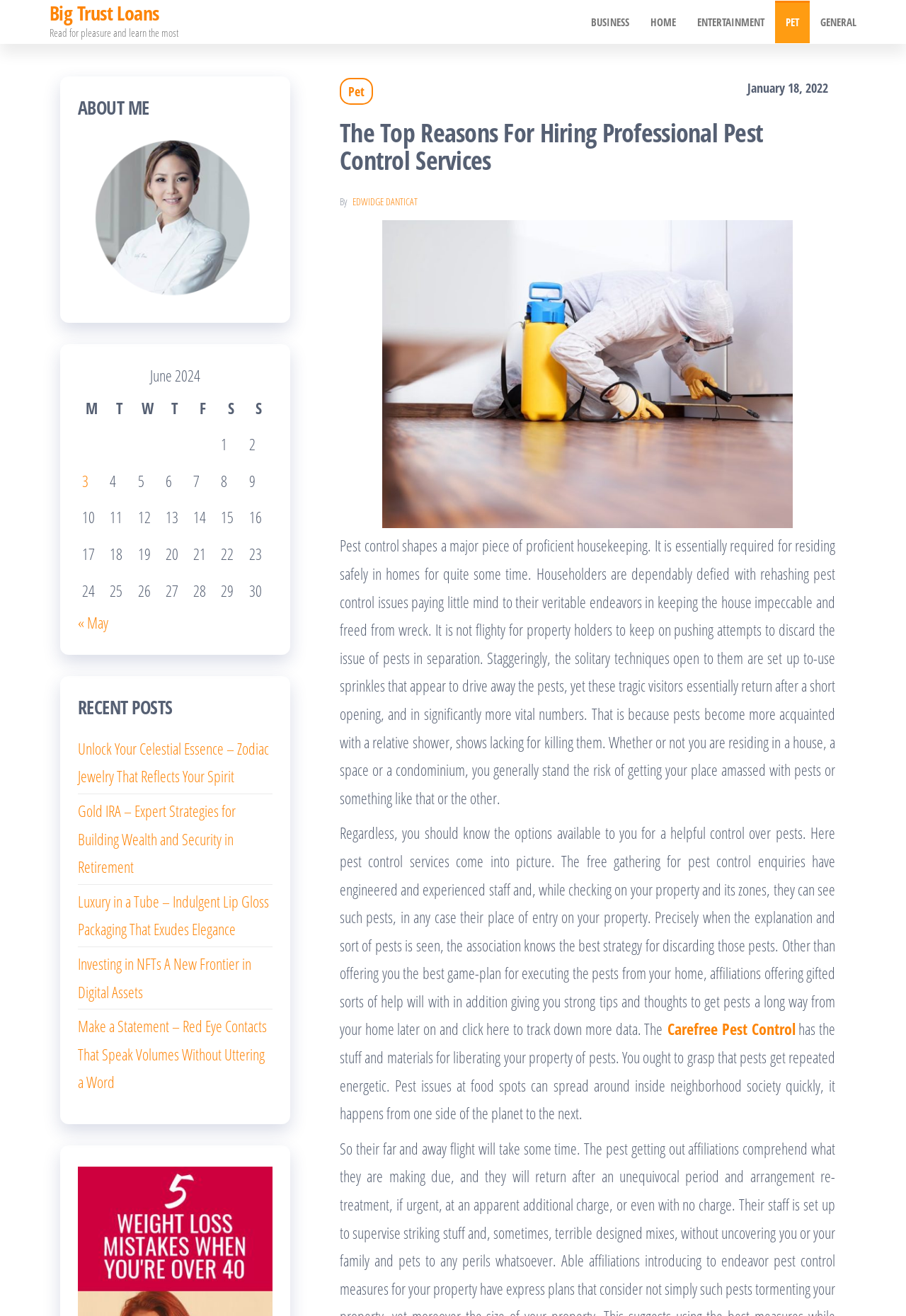Please find the bounding box coordinates for the clickable element needed to perform this instruction: "Read the article about pest control".

[0.375, 0.406, 0.922, 0.614]